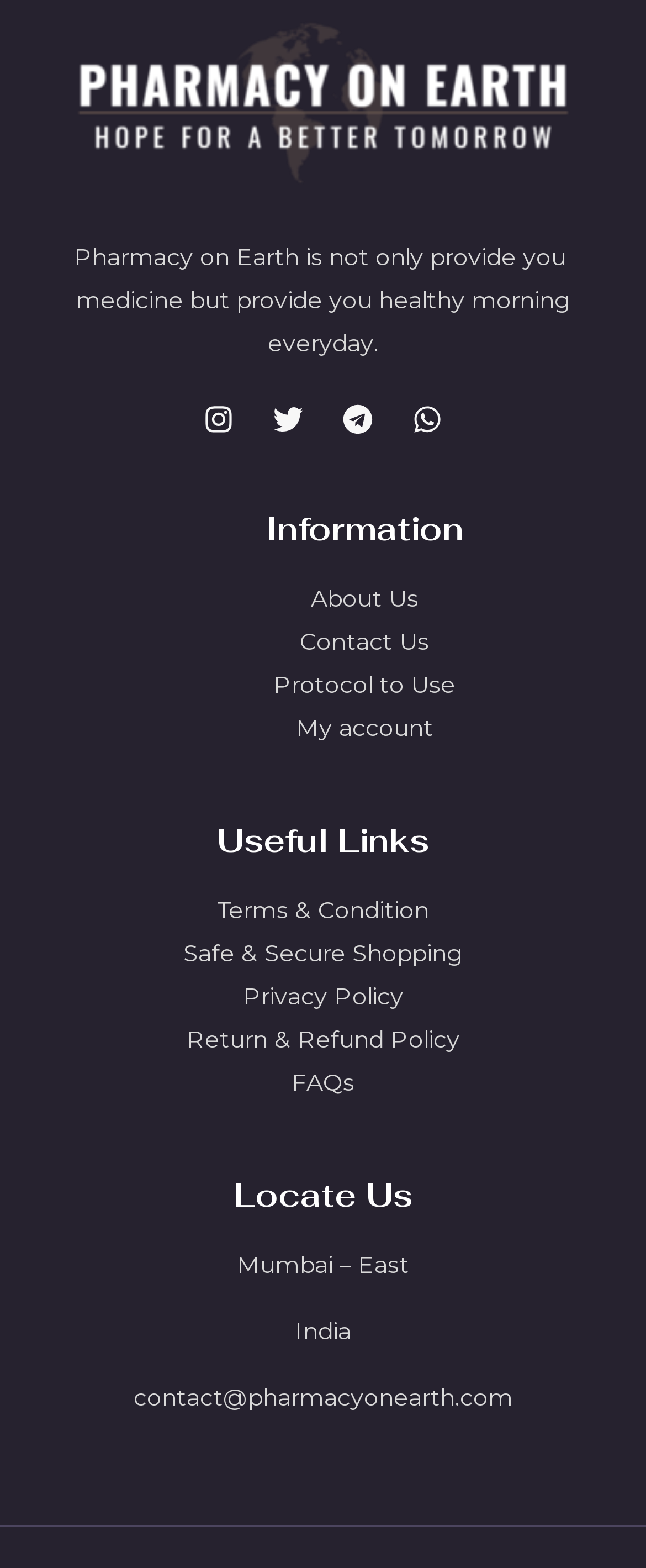Answer the question in a single word or phrase:
What is the name of the pharmacy?

Pharmacy on Earth